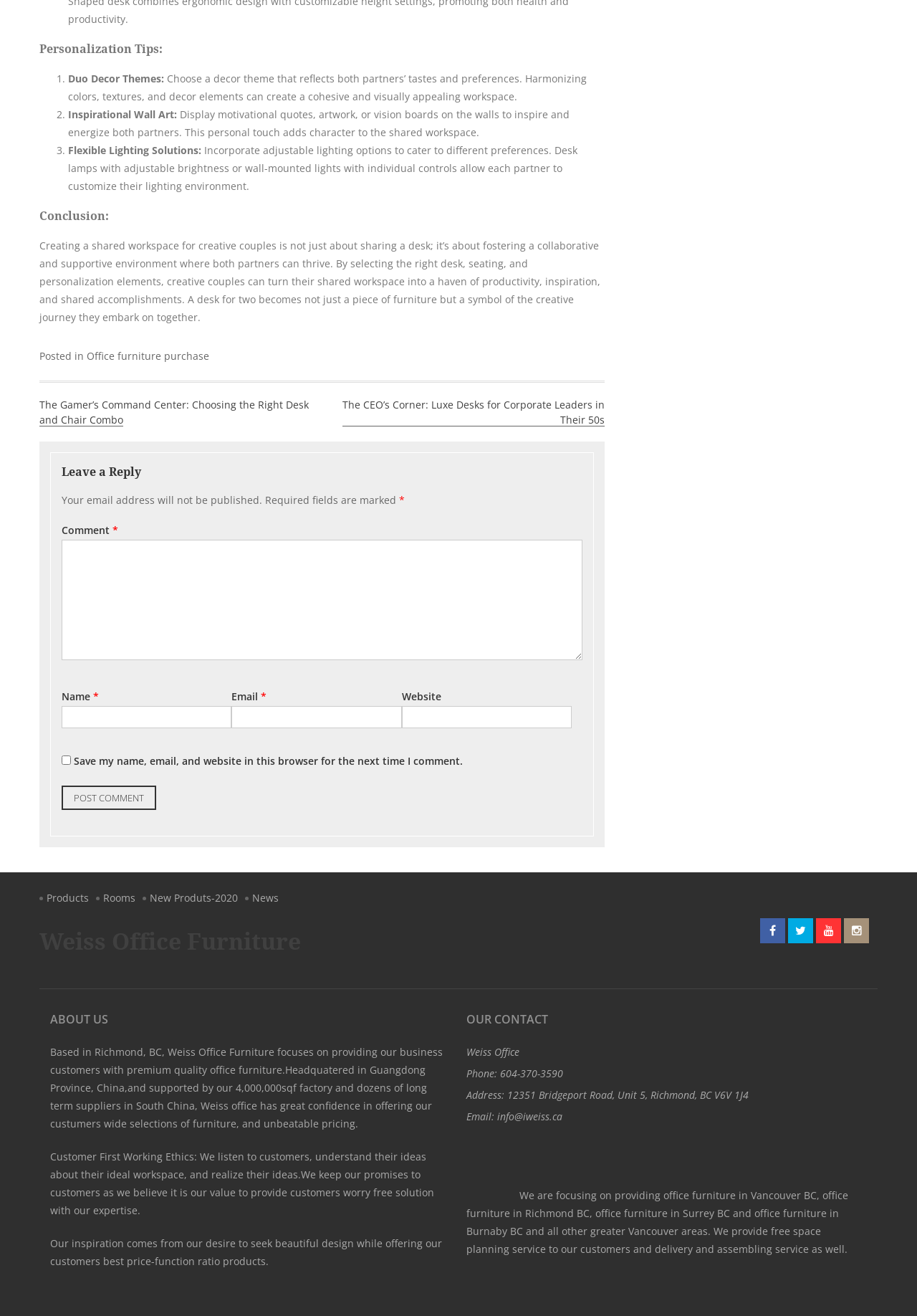Identify and provide the bounding box coordinates of the UI element described: "TEAM". The coordinates should be formatted as [left, top, right, bottom], with each number being a float between 0 and 1.

None